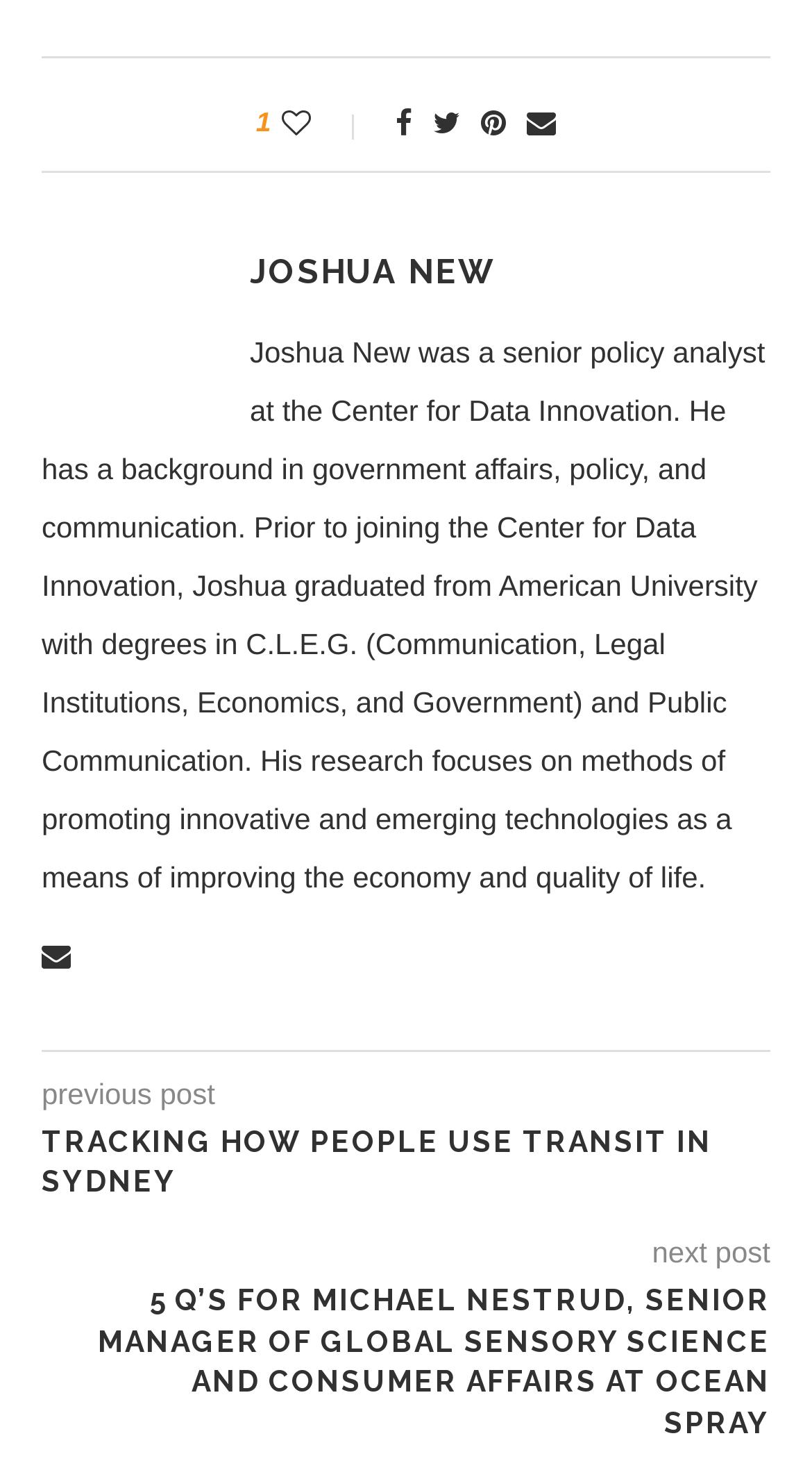Determine the bounding box coordinates of the area to click in order to meet this instruction: "Go to the previous post".

[0.051, 0.732, 0.265, 0.755]